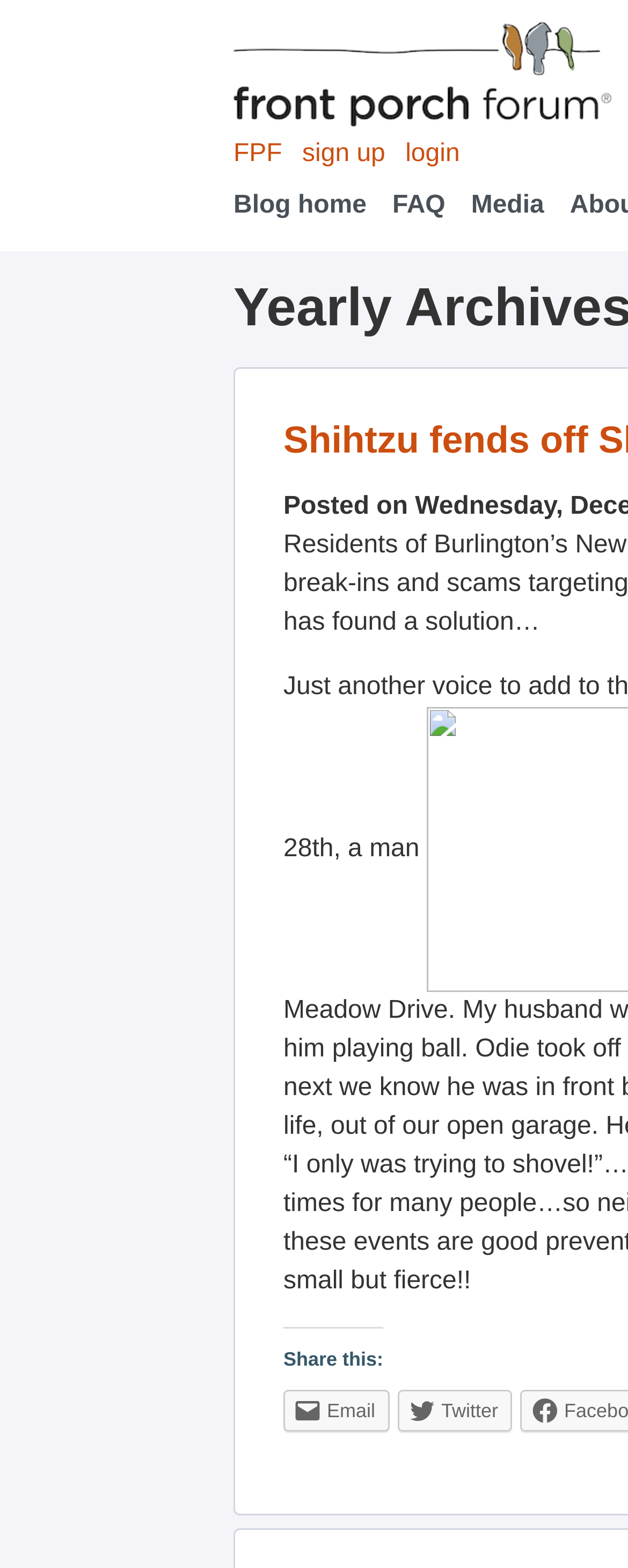From the element description: "parent_node: Yes name="feedbacktype" value="yes"", extract the bounding box coordinates of the UI element. The coordinates should be expressed as four float numbers between 0 and 1, in the order [left, top, right, bottom].

None